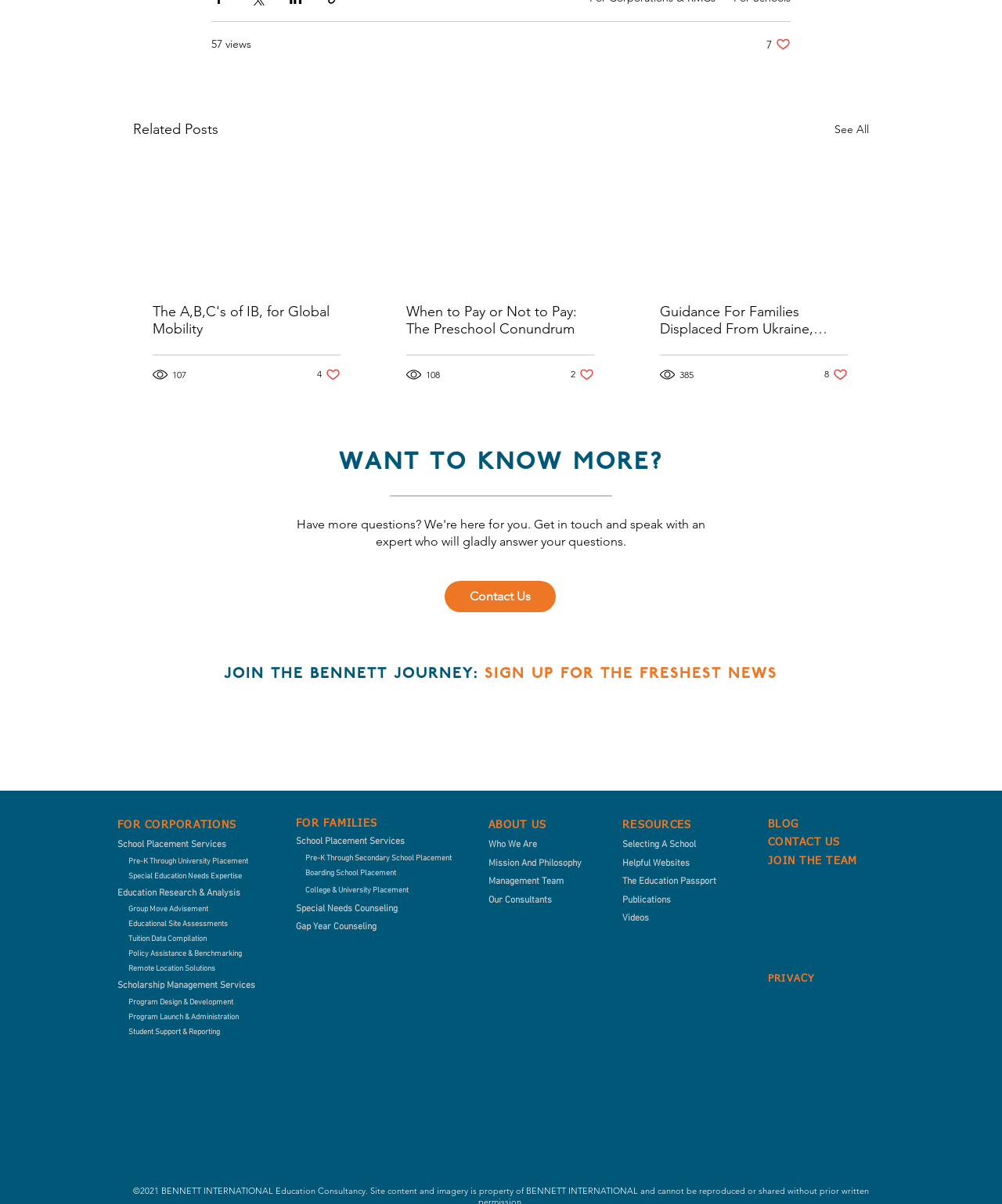What is the title of the first related post?
Using the image, respond with a single word or phrase.

The A,B,C's of IB, for Global Mobility